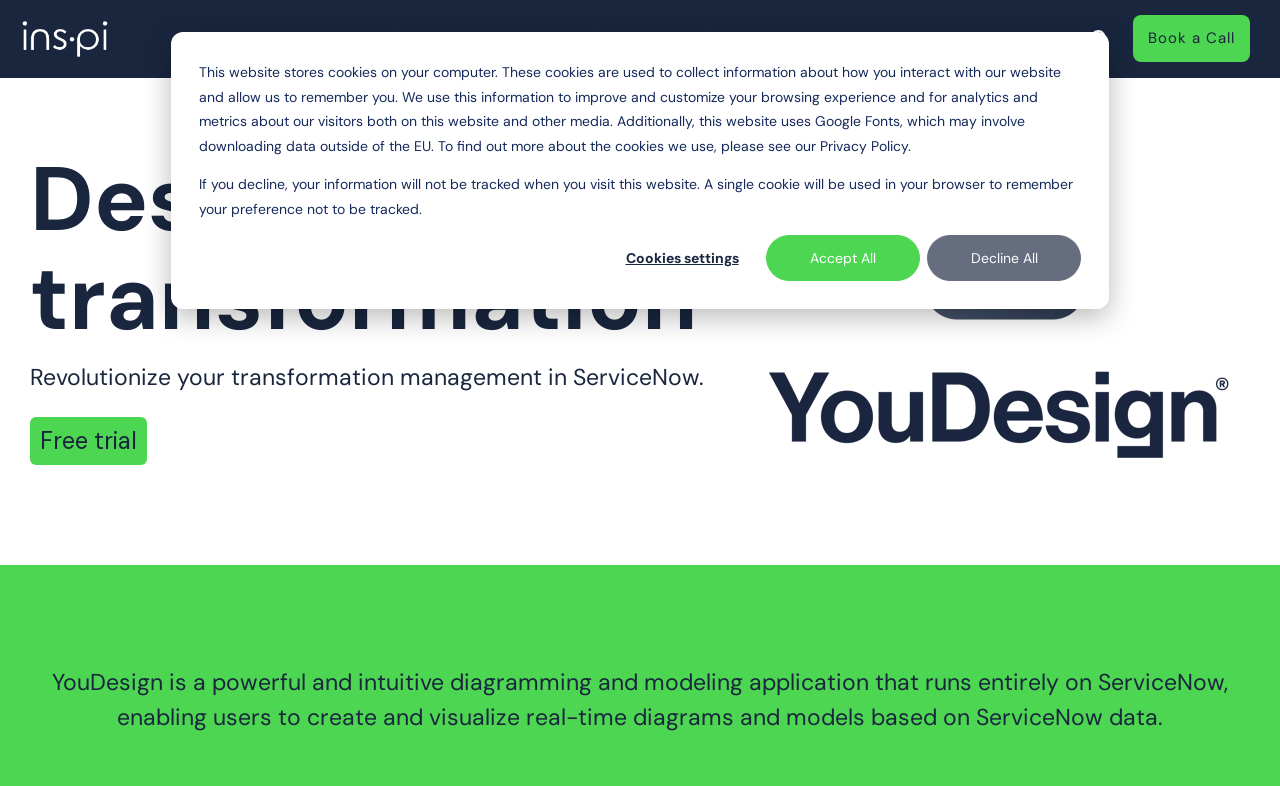Determine the bounding box coordinates for the clickable element required to fulfill the instruction: "View latest events". Provide the coordinates as four float numbers between 0 and 1, i.e., [left, top, right, bottom].

[0.023, 0.271, 0.18, 0.368]